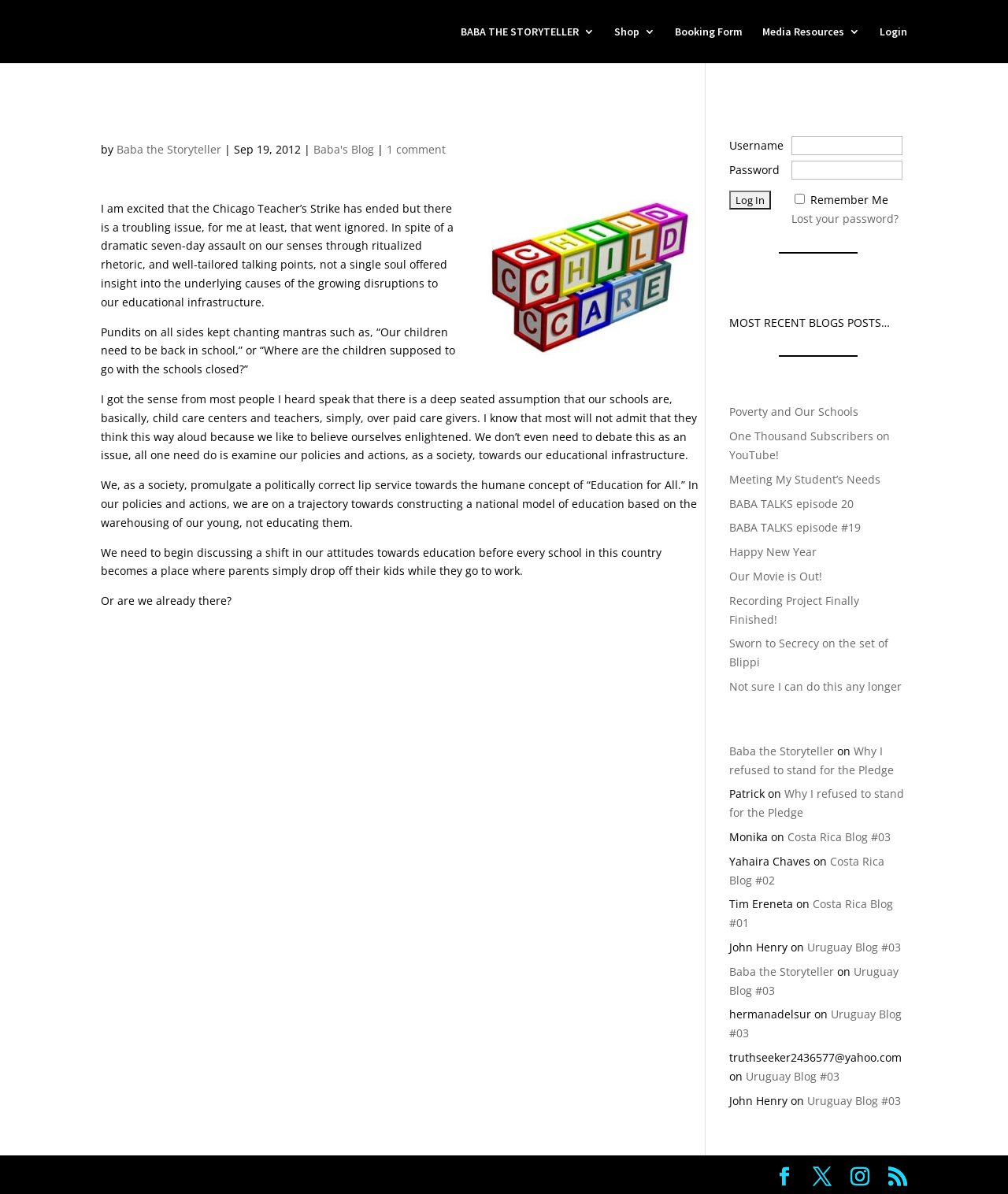Please determine the bounding box coordinates for the UI element described here. Use the format (top-left x, top-left y, bottom-right x, bottom-right y) with values bounded between 0 and 1: One Thousand Subscribers on YouTube!

[0.723, 0.359, 0.883, 0.387]